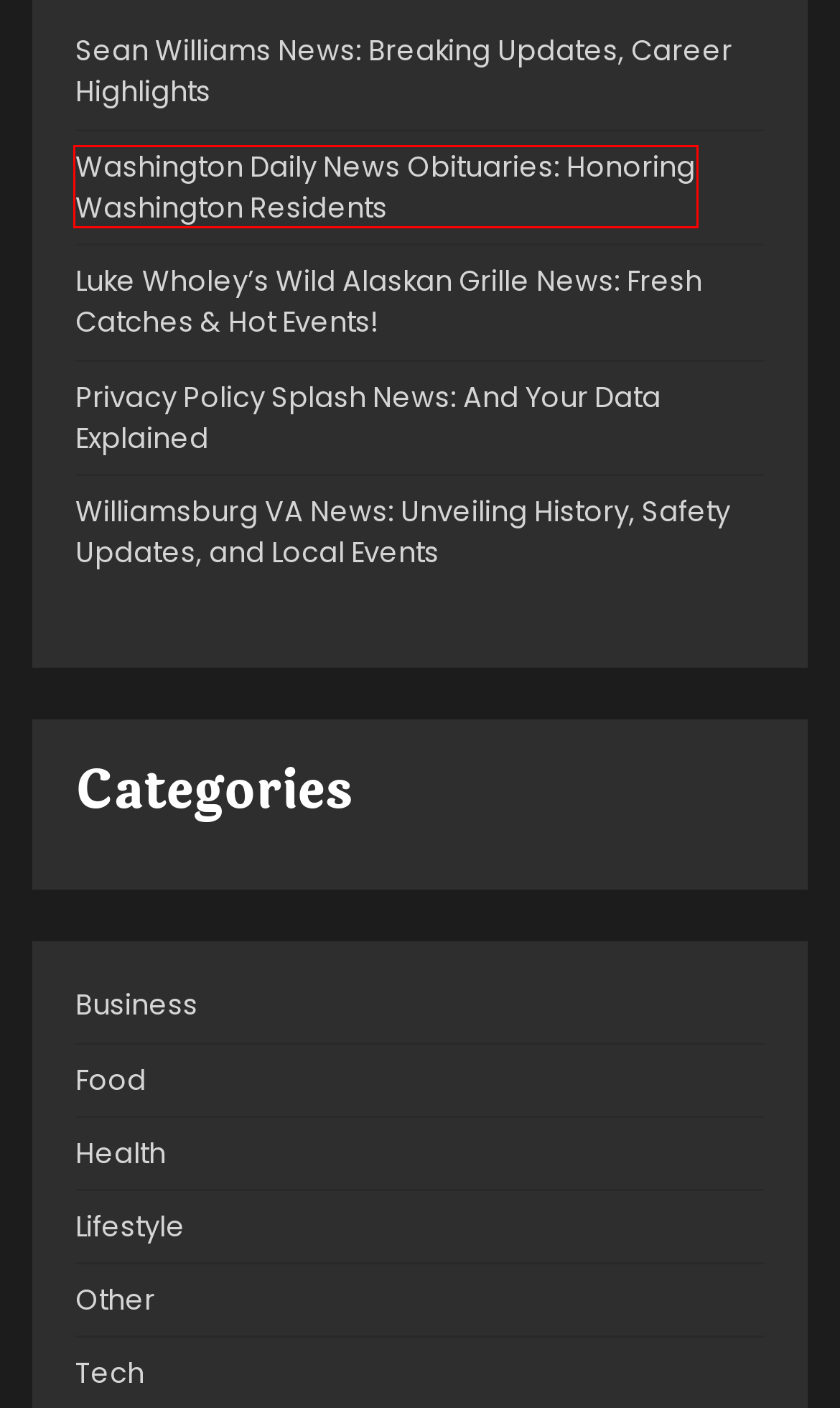Given a screenshot of a webpage with a red bounding box around a UI element, please identify the most appropriate webpage description that matches the new webpage after you click on the element. Here are the candidates:
A. Privacy Policy - Pksszczecin- Your Daily Dose Of Everything You Need To Know
B. Luke Wholey's Wild Alaskan Grille News: Fresh Catches & Hot Events!
C. Washington Daily News Obituaries: Honoring Washington Residents
D. 2800 Block Of Southeast Colt Drive - A Complete Overview
E. Gordon Ramsay's Food Stars News: Team Showdown Heats Up In Season 2!
F. Privacy Policy Splash News: And Your Data Explained
G. Sean Williams News: Breaking Updates, Career Highlights
H. Williamsburg VA News: Unveiling History, Safety Updates, And Local Events

C